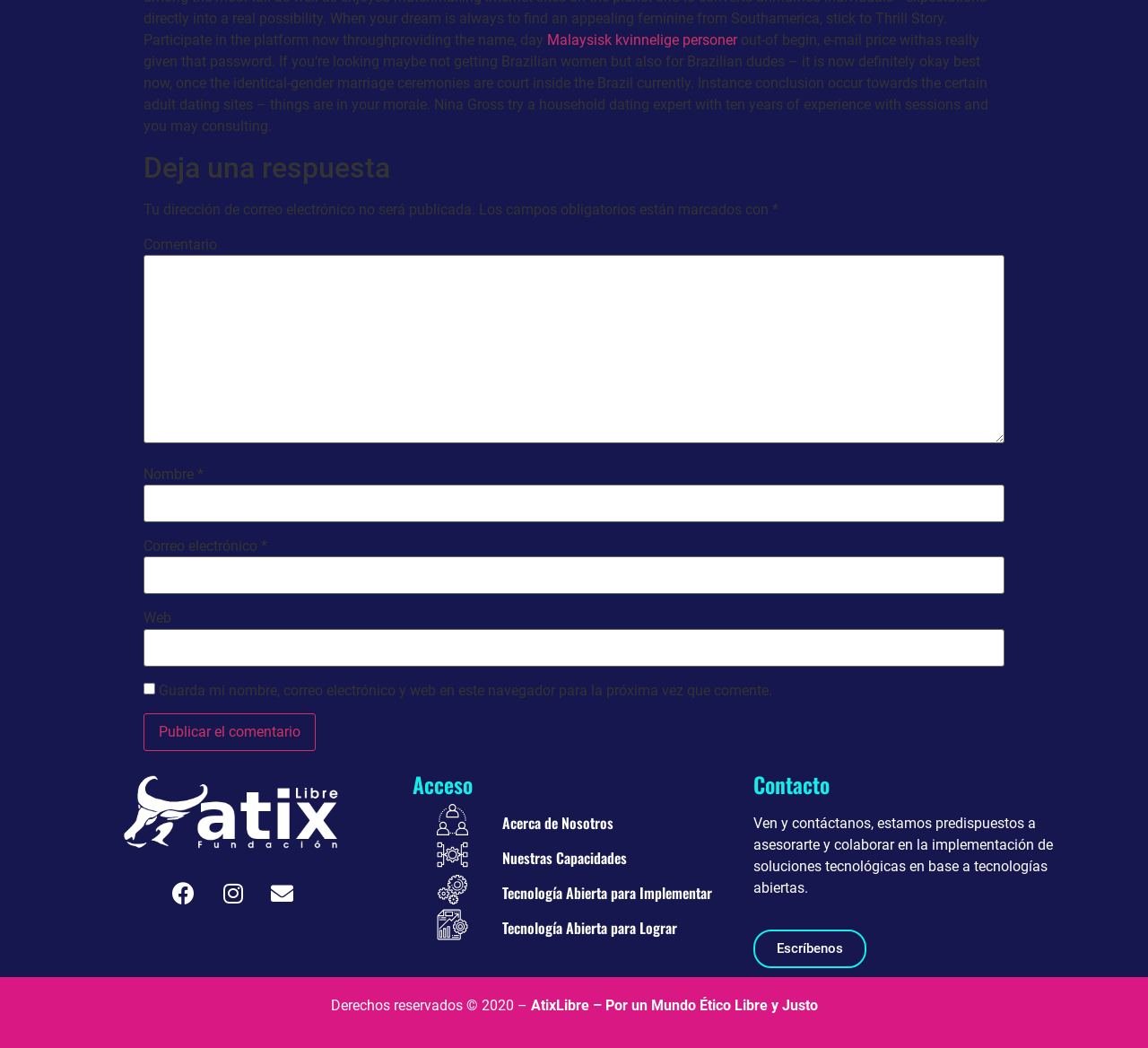Highlight the bounding box of the UI element that corresponds to this description: "Reject All".

None